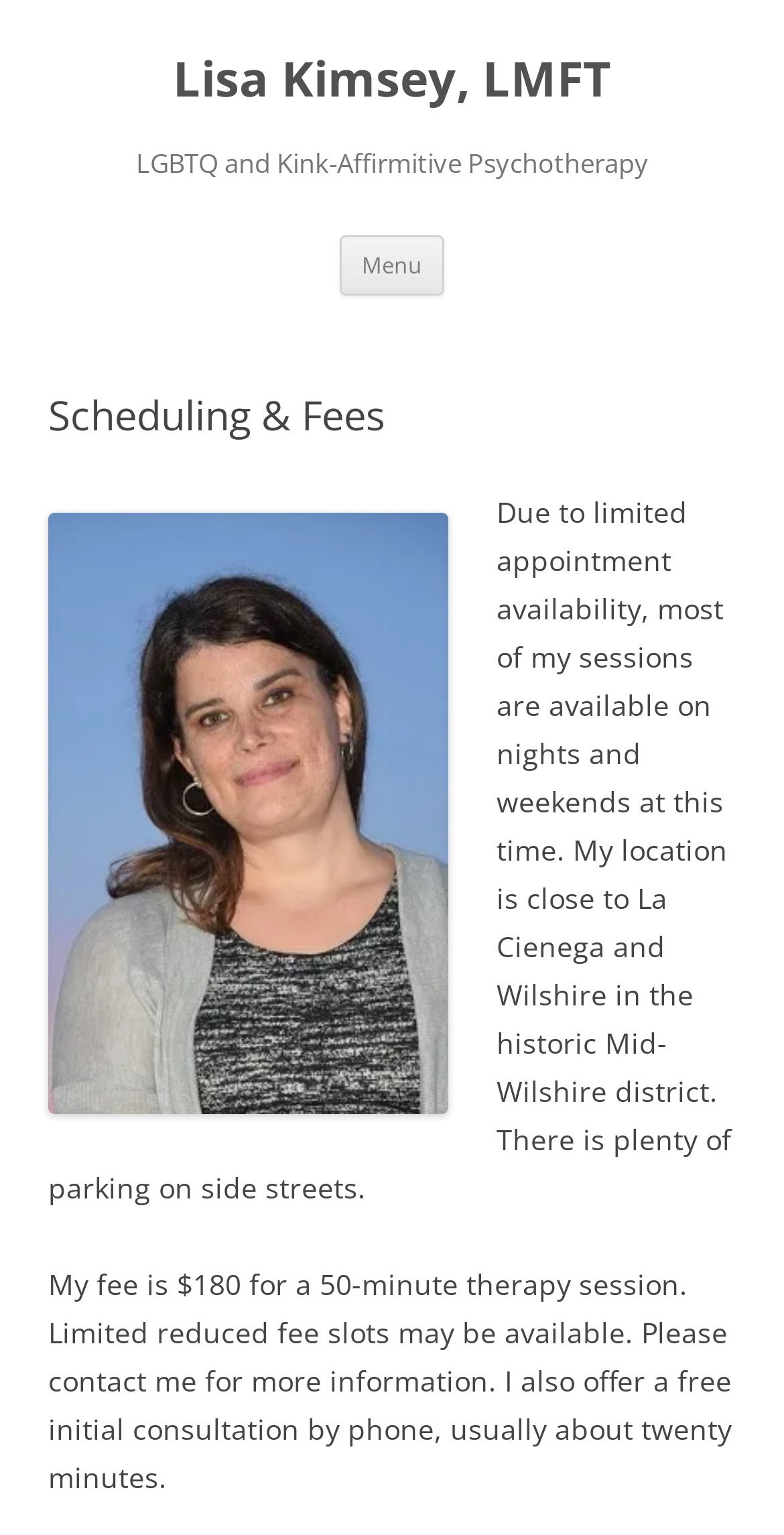Find and provide the bounding box coordinates for the UI element described here: "Lisa Kimsey, LMFT". The coordinates should be given as four float numbers between 0 and 1: [left, top, right, bottom].

[0.221, 0.031, 0.779, 0.072]